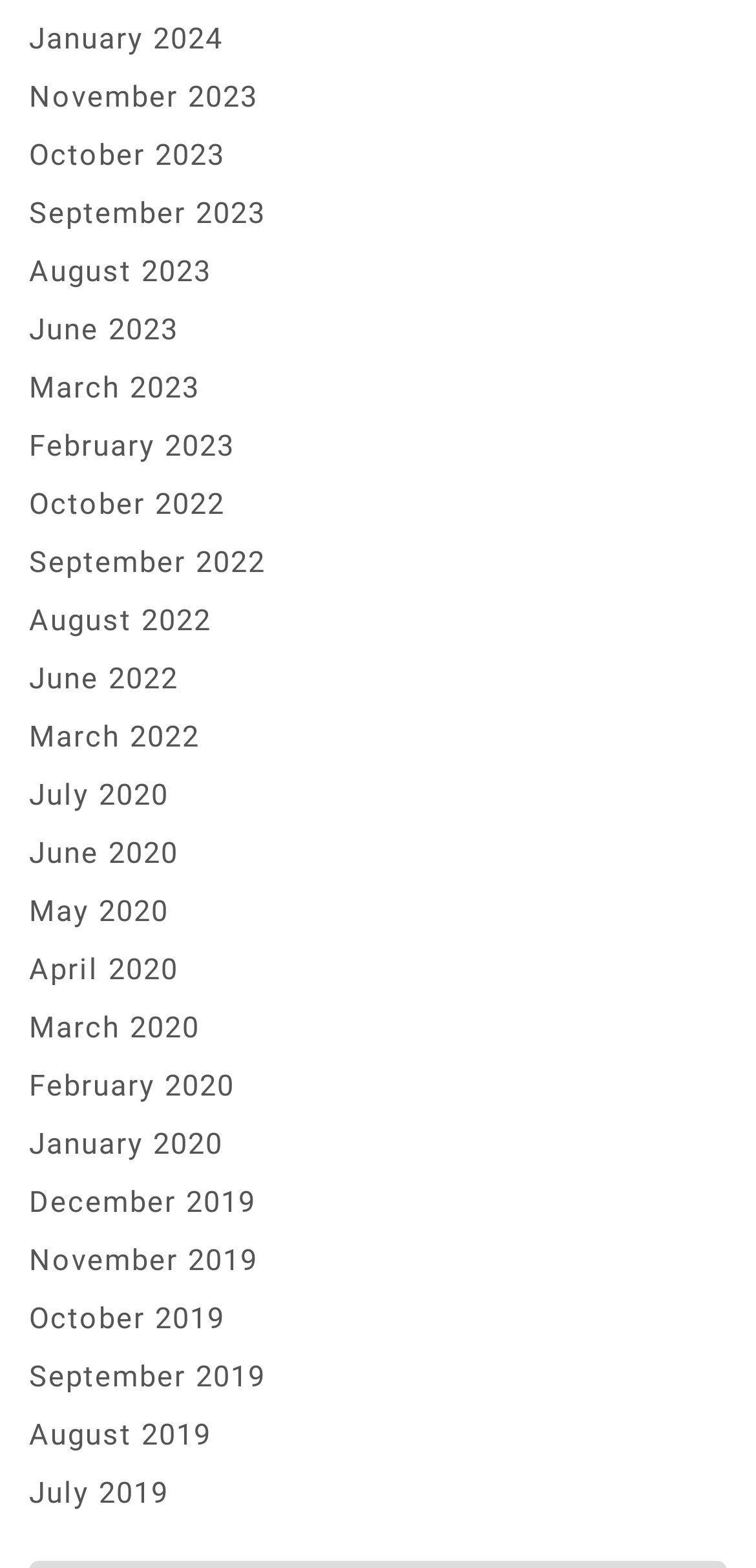Locate the bounding box coordinates of the clickable area to execute the instruction: "view January 2024". Provide the coordinates as four float numbers between 0 and 1, represented as [left, top, right, bottom].

[0.038, 0.014, 0.295, 0.036]